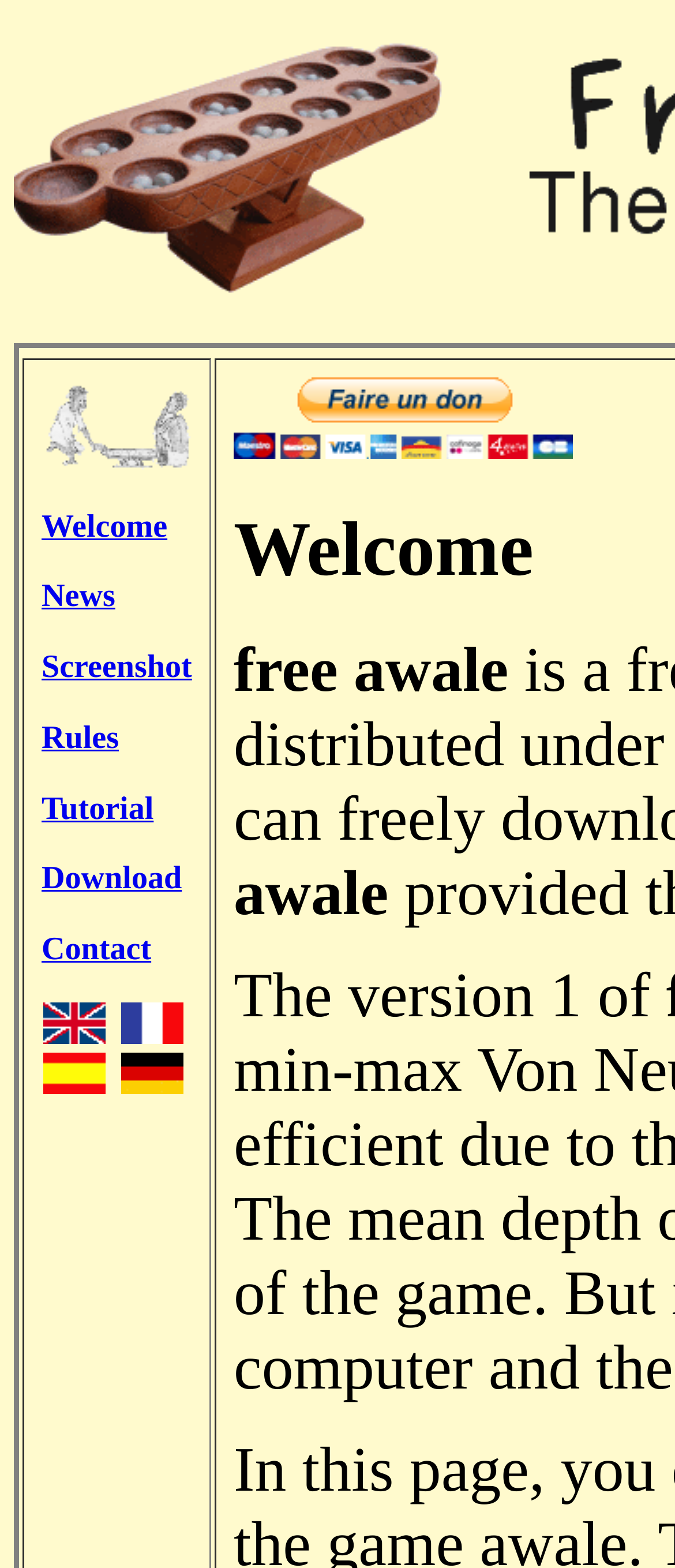Identify the bounding box coordinates of the clickable region necessary to fulfill the following instruction: "View September 2020". The bounding box coordinates should be four float numbers between 0 and 1, i.e., [left, top, right, bottom].

None